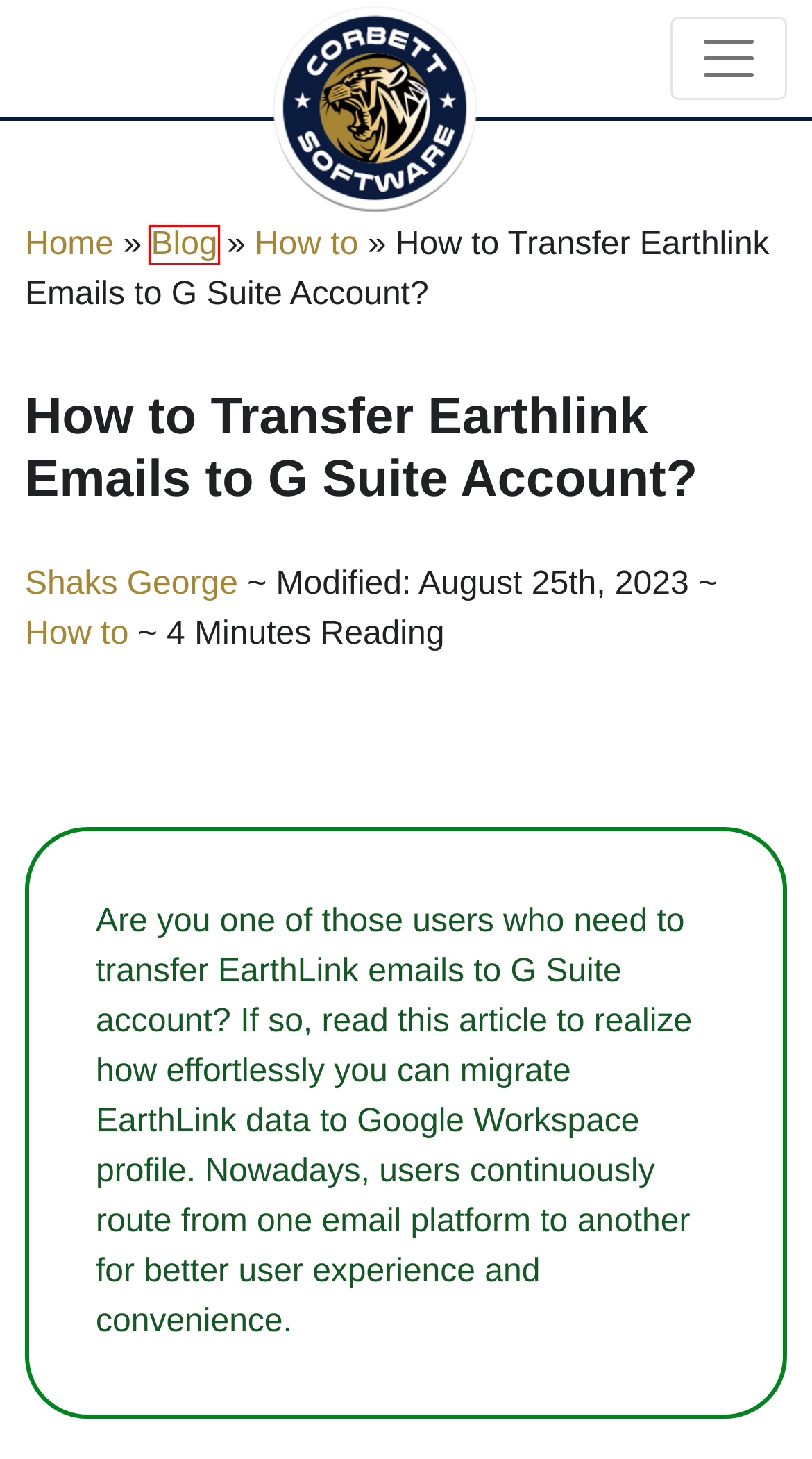Observe the screenshot of a webpage with a red bounding box highlighting an element. Choose the webpage description that accurately reflects the new page after the element within the bounding box is clicked. Here are the candidates:
A. Corbett Software Official Website - Email Care Experts
B. Shaks George, Author at Corbett Blog
C. Connect With Us - Corbett Software Pvt. Ltd.
D. Corbett Blog
E. Backup Archives - Corbett Blog
F. How to Archives - Corbett Blog
G. How to Migrate Earthlink Emails to Office 365 - Get Earthlink Mail to M365
H. Convert Archives - Corbett Blog

D